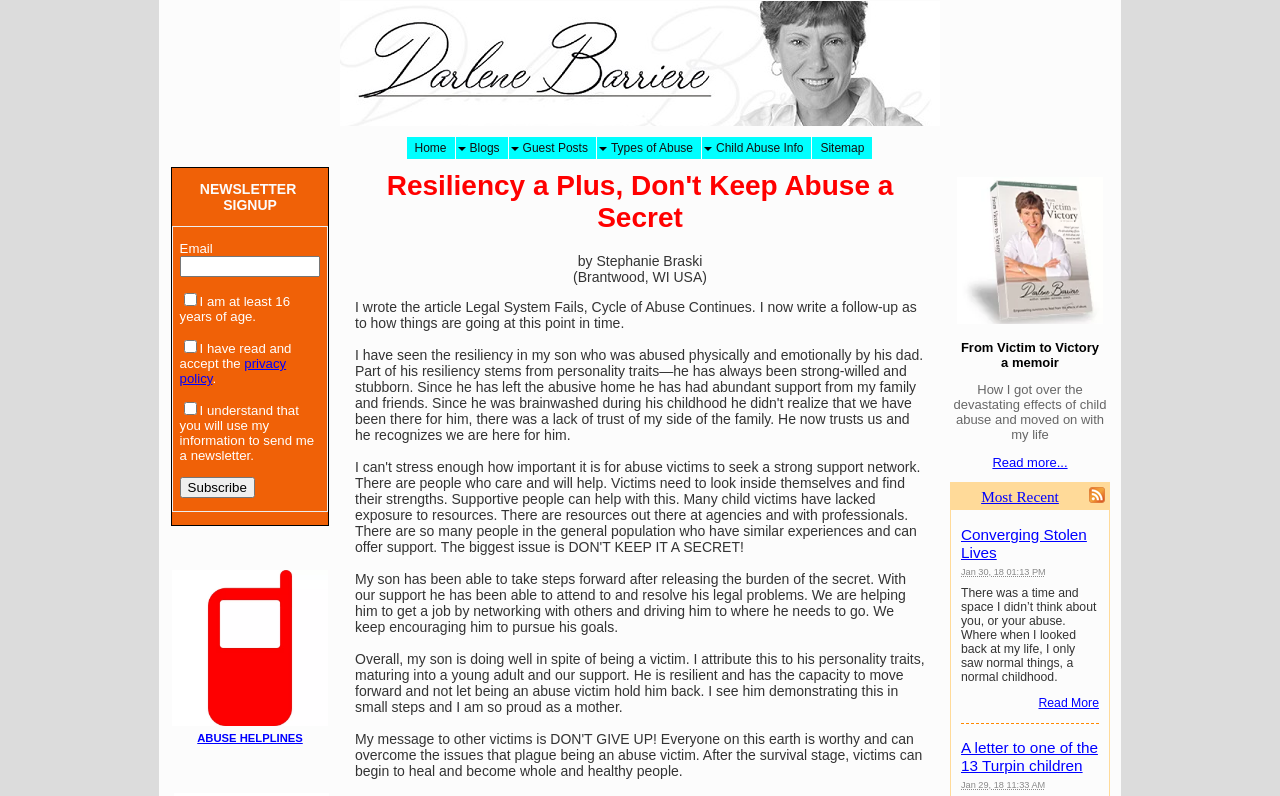What is the author's name?
Answer the question with just one word or phrase using the image.

Stephanie Braski